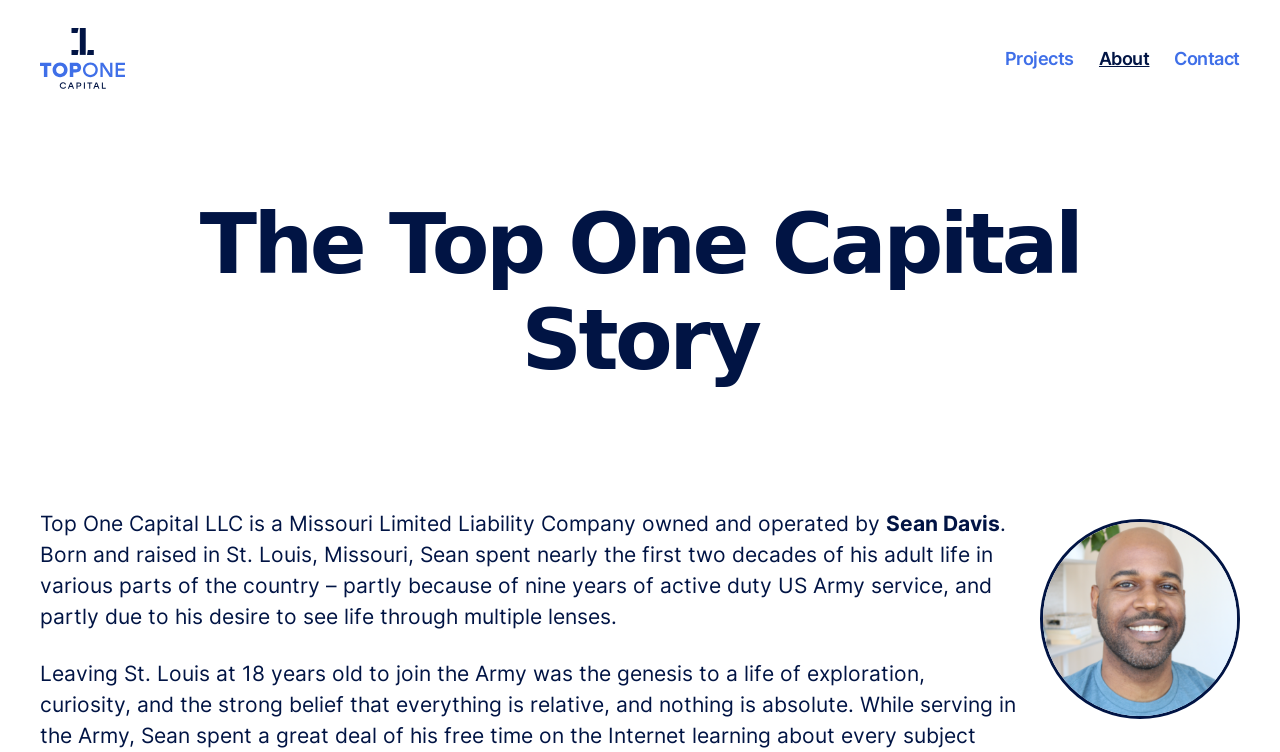Explain in detail what is displayed on the webpage.

The webpage is about Top One Capital LLC, a Missouri Limited Liability Company founded by Sean Davis. At the top left corner, there is a logo of Top One Capital, which is an image linked to the company's homepage. 

On the top right side, there is a horizontal navigation menu with three links: "Projects", "About", and "Contact". 

Below the navigation menu, there is a large header that spans the entire width of the page, with the title "The Top One Capital Story". 

On the lower left side, there is a paragraph of text that describes Top One Capital LLC, stating that it is a Missouri Limited Liability Company owned and operated by Sean Davis. The text continues to describe Sean's background, including his nine years of active duty US Army service and his desire to experience life from different perspectives.

To the right of the text, there is a large image of Sean Davis, the founder of Top One Capital. The image takes up a significant portion of the page, stretching from the middle to the bottom right corner.